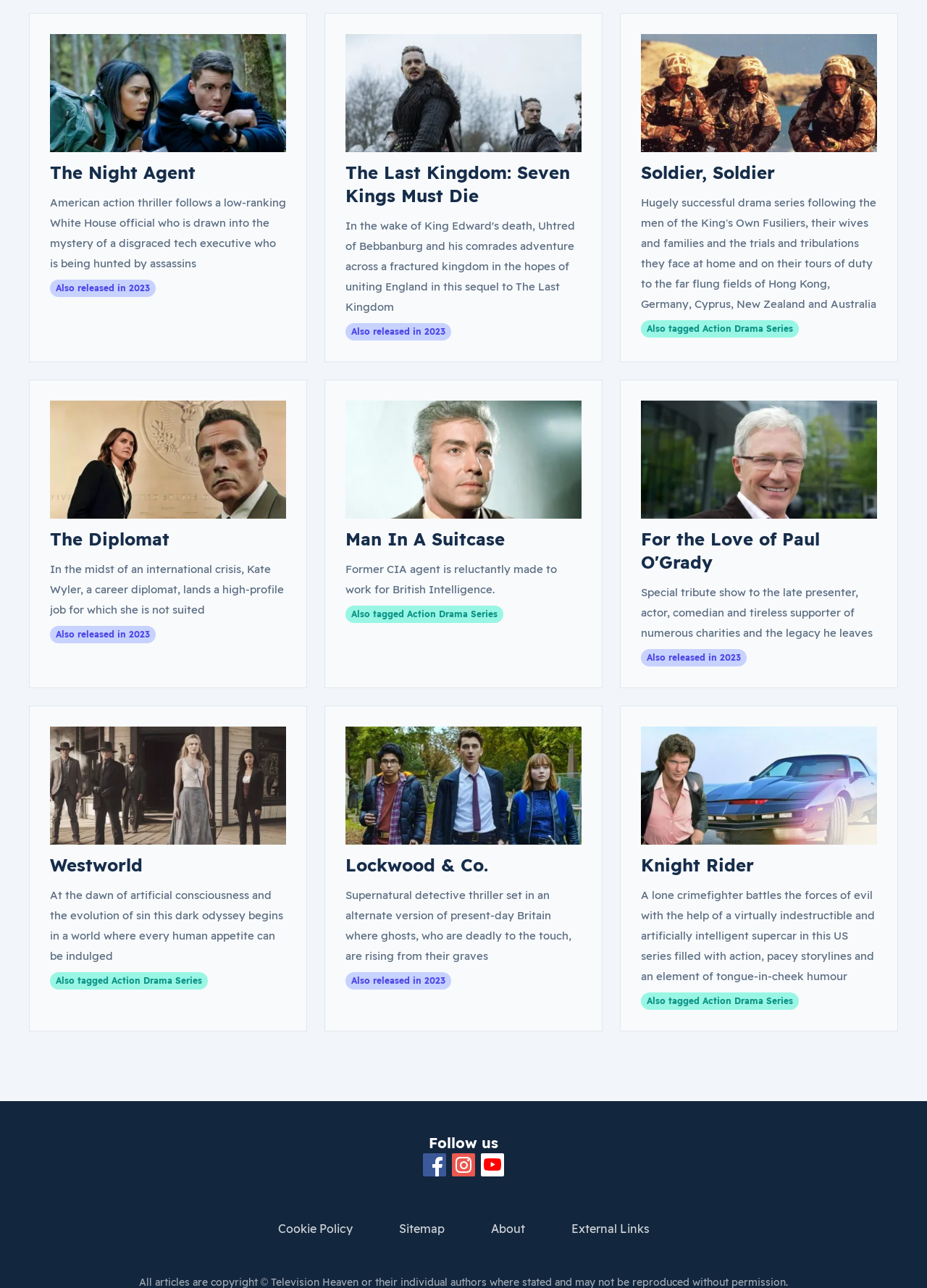What is the name of the presenter in the tribute show?
Refer to the image and provide a one-word or short phrase answer.

Paul O'Grady